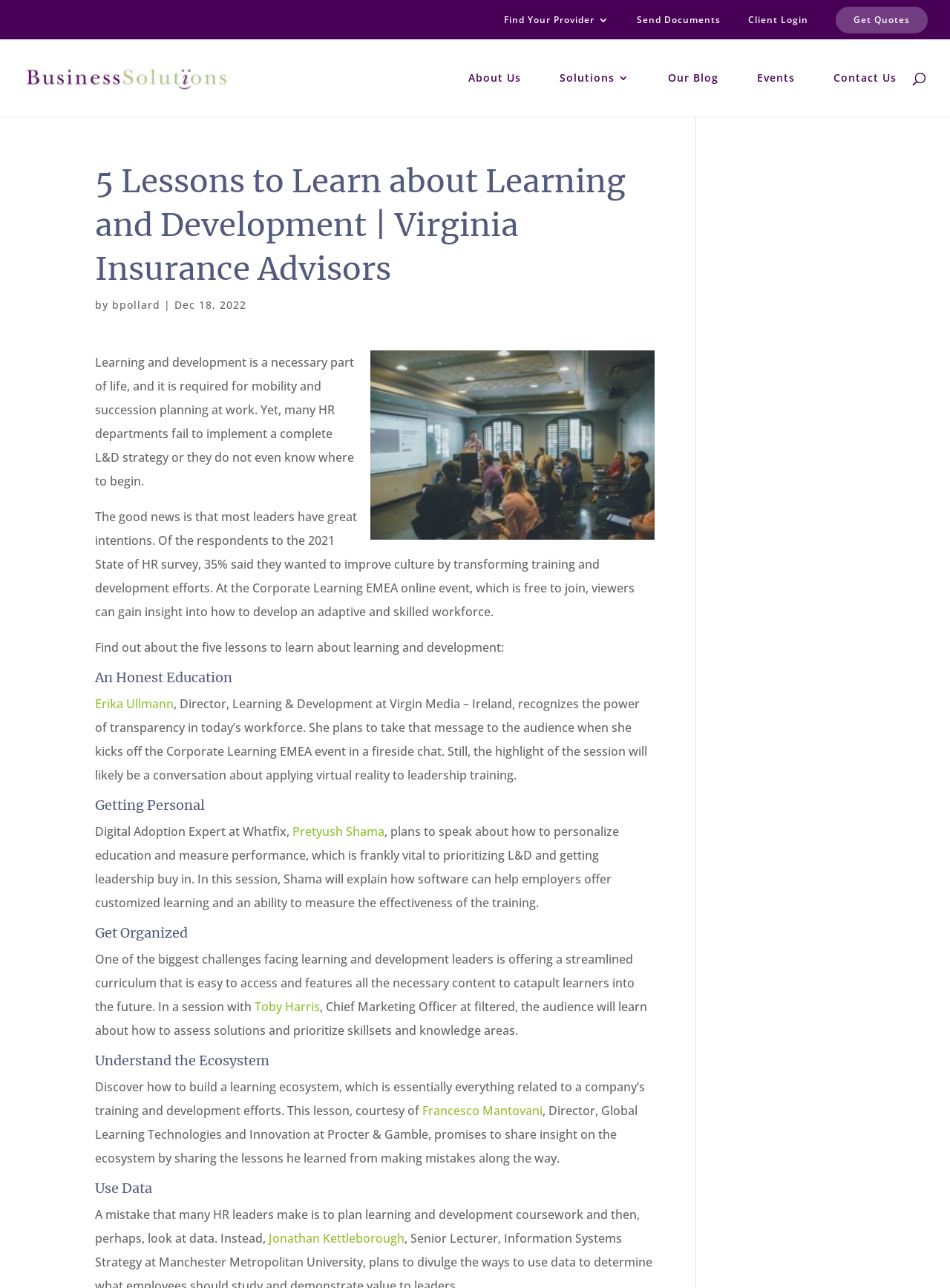What is the topic of the article? Based on the screenshot, please respond with a single word or phrase.

Learning and Development